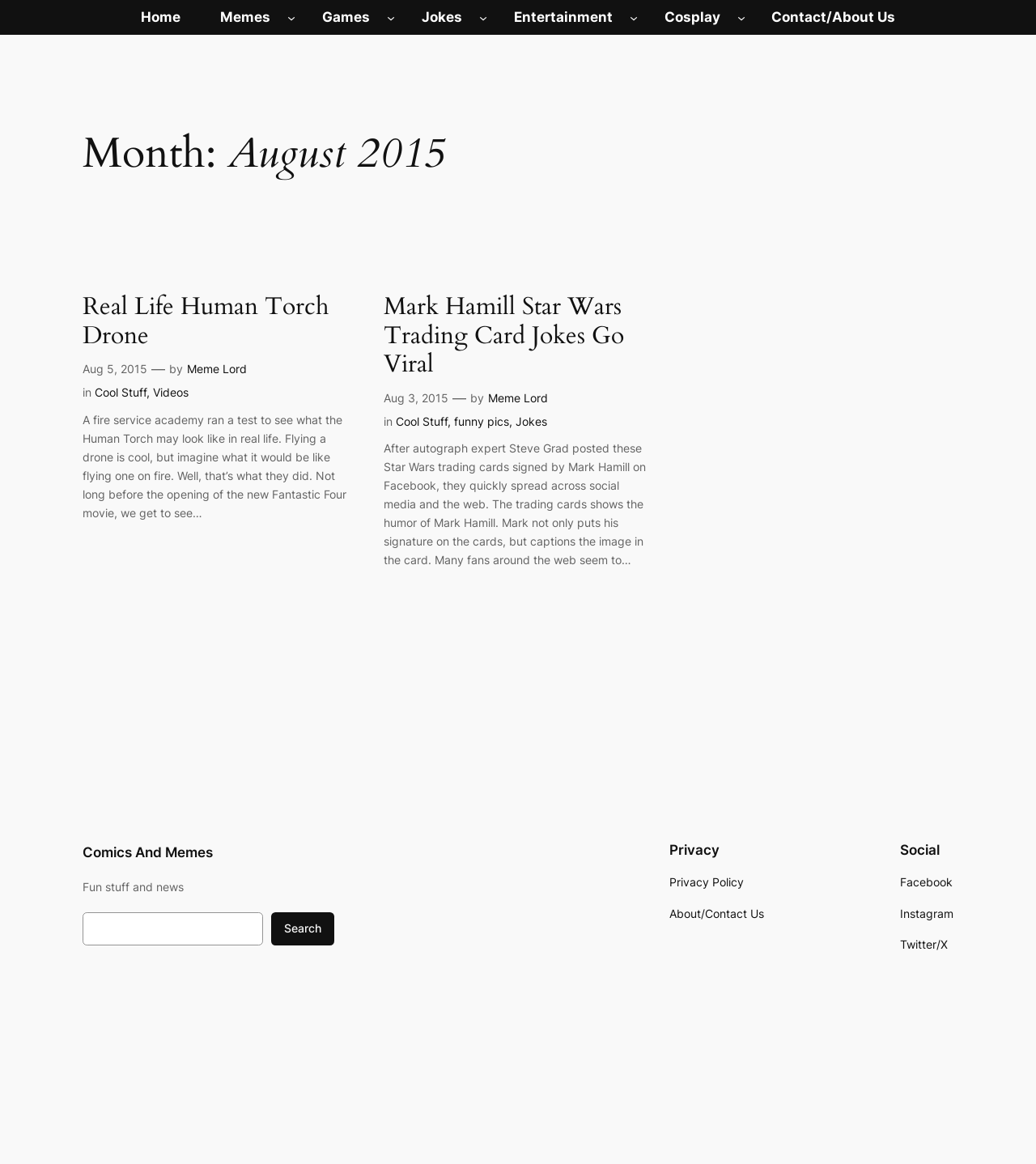Determine the bounding box coordinates (top-left x, top-left y, bottom-right x, bottom-right y) of the UI element described in the following text: Jokes

[0.394, 0.0, 0.459, 0.03]